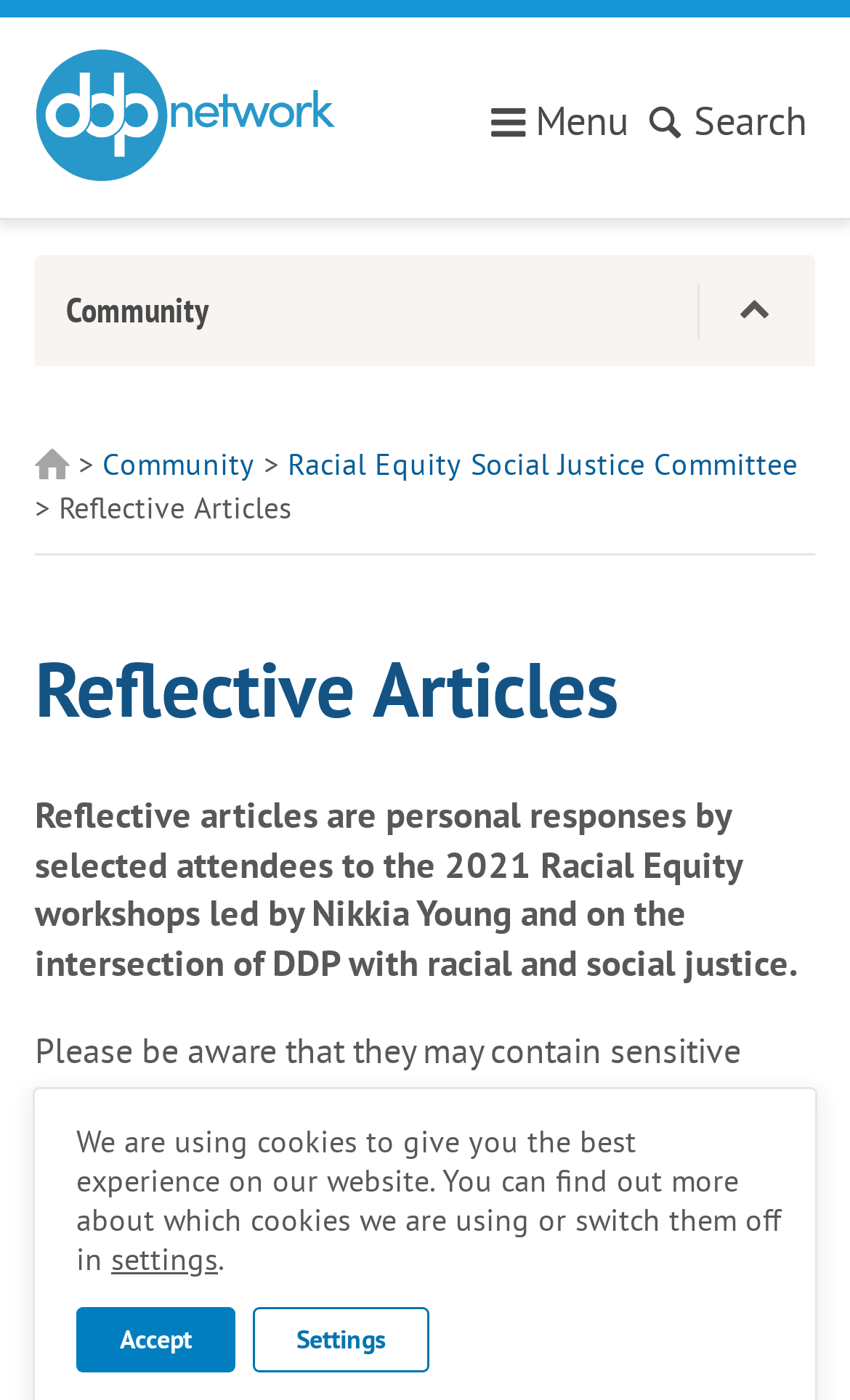Provide a single word or phrase answer to the question: 
What is the topic of the reflective articles?

Racial Equity and Social Justice